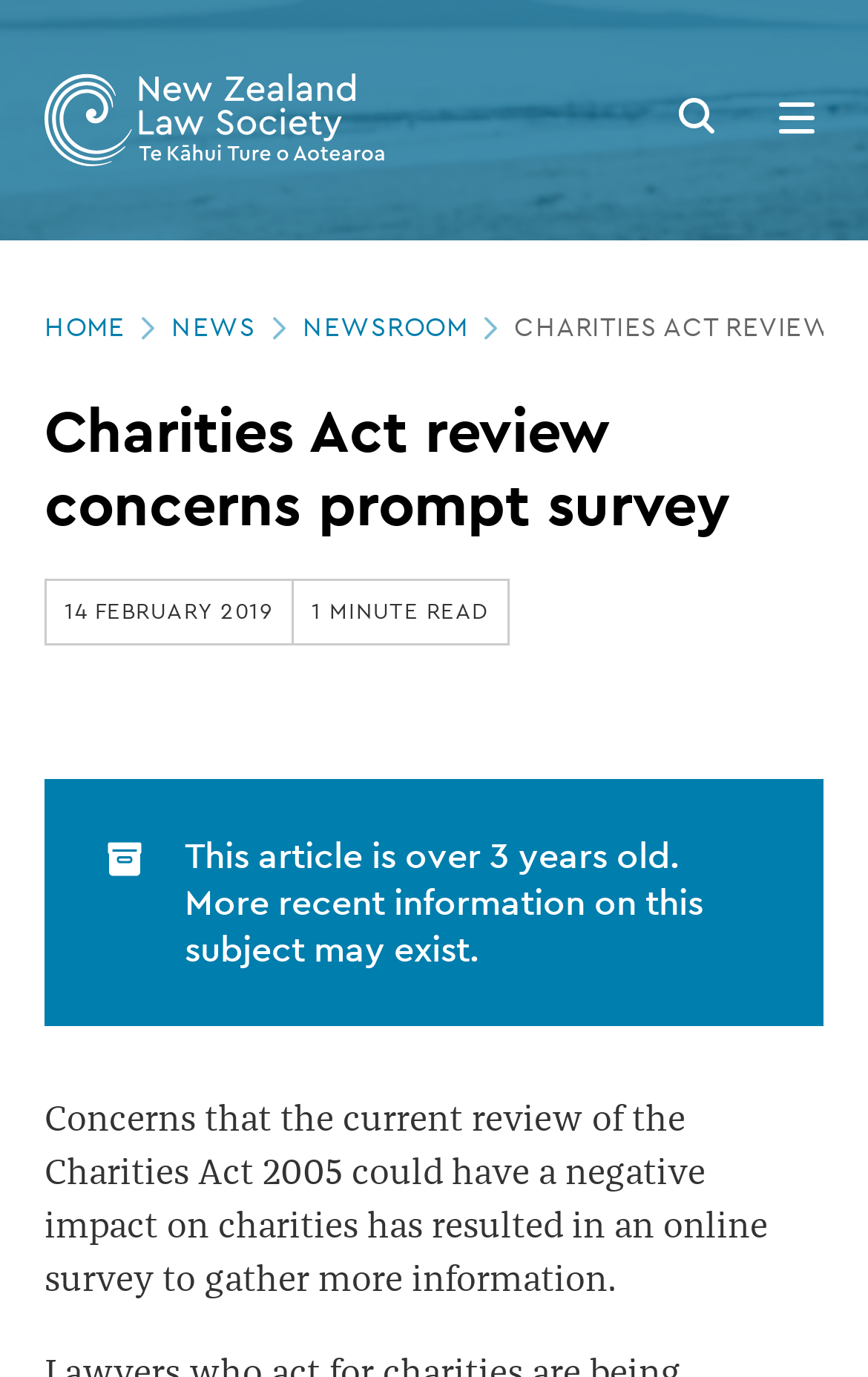From the given element description: "Open menu Close menu", find the bounding box for the UI element. Provide the coordinates as four float numbers between 0 and 1, in the order [left, top, right, bottom].

[0.887, 0.064, 0.949, 0.111]